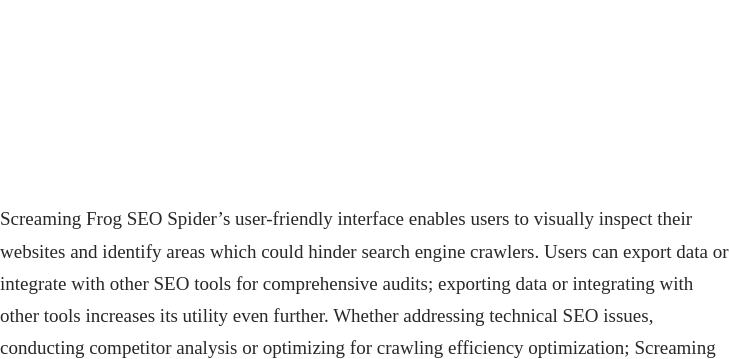Provide a comprehensive description of the image.

The image titled "10. Majestic" showcases the Majestic logo, representing a leading platform in backlink analysis. It highlights Majestic's extensive database and essential features, including Site Explorer and Backlink History, tailored for digital marketers and SEO specialists. The accompanying text outlines how Majestic equips users with insights through its Trust Flow and Citation Flow metrics, enabling informed link-building strategies. Emphasizing its role as a vital ally in enhancing website authority, the platform positions itself at the forefront of link intelligence, crucial for mastering backlink optimization and competitor analysis.